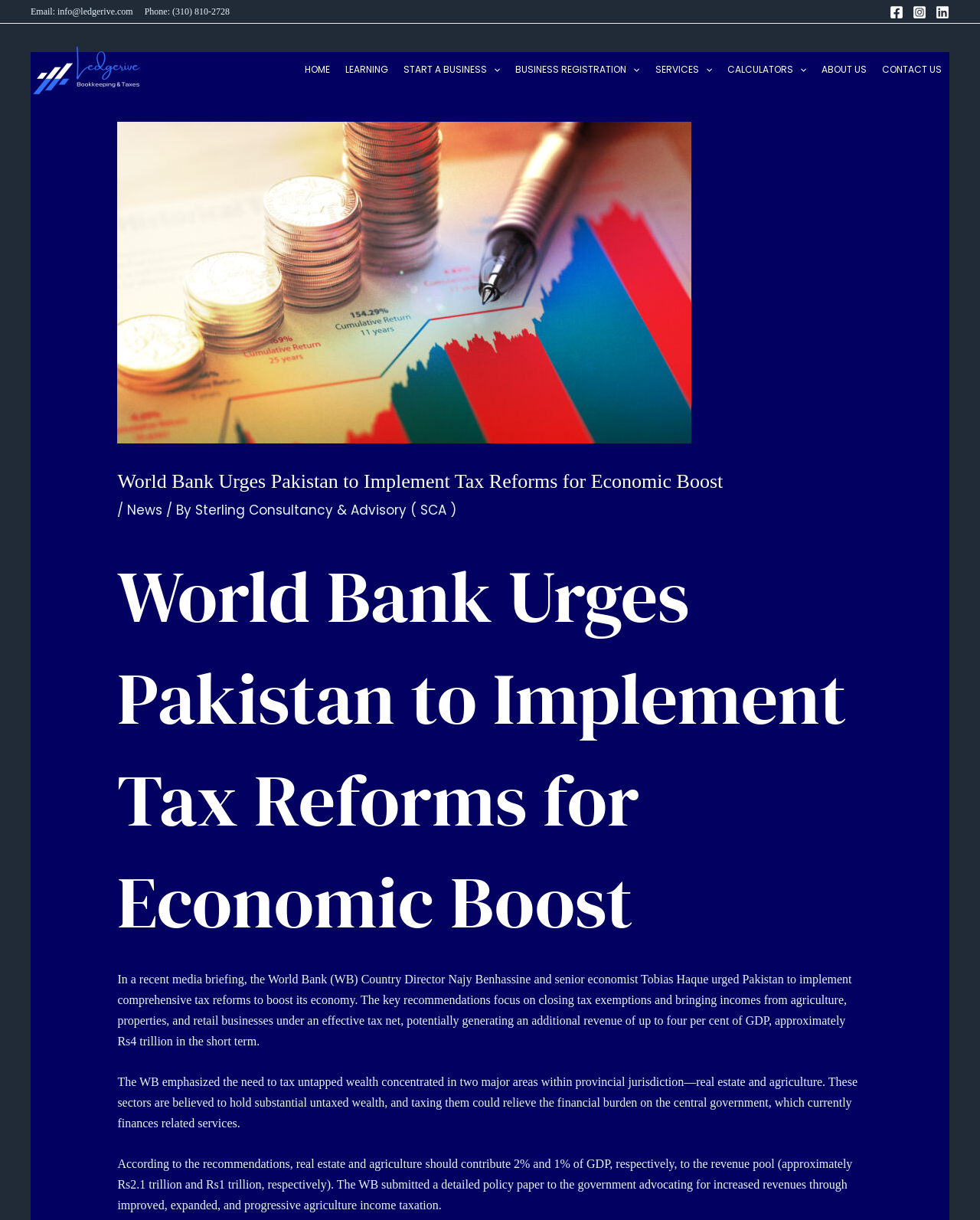Using the webpage screenshot, find the UI element described by START A BUSINESS. Provide the bounding box coordinates in the format (top-left x, top-left y, bottom-right x, bottom-right y), ensuring all values are floating point numbers between 0 and 1.

[0.404, 0.019, 0.518, 0.095]